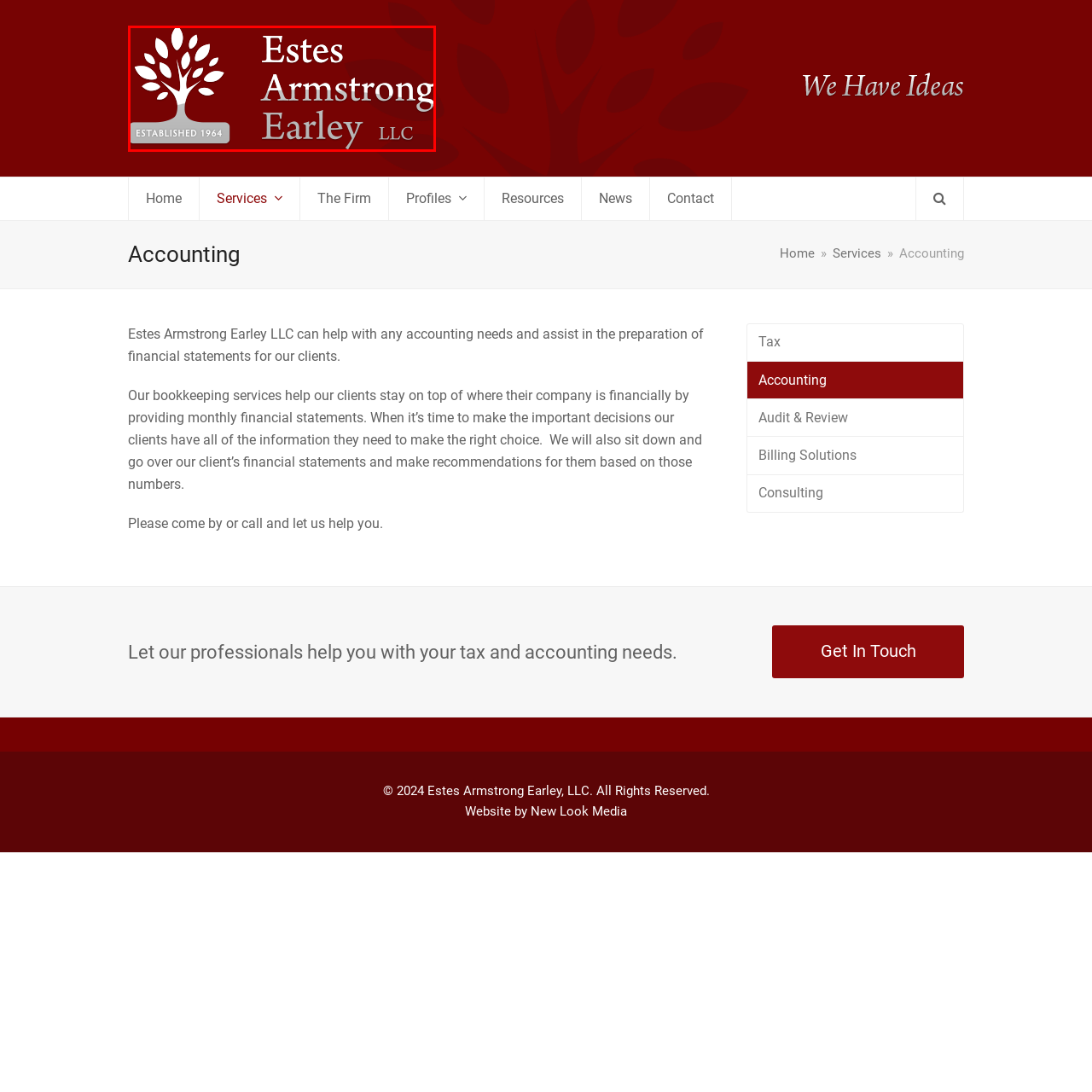Compose a thorough description of the image encased in the red perimeter.

The image showcases the logo of Estes Armstrong Earley LLC, a certified public accounting firm. The design features a stylized tree, symbolizing growth and stability, set against a rich maroon background. Prominently displayed are the words "Estes Armstrong Earley" in a sophisticated, modern font, with "LLC" subtly placed at the bottom. Below the tree logo, the text "Established 1964" reinforces the firm's longstanding presence in the accounting industry, suggesting reliability and experience. This logo encapsulates the firm's commitment to providing professional accounting services with a touch of elegance.